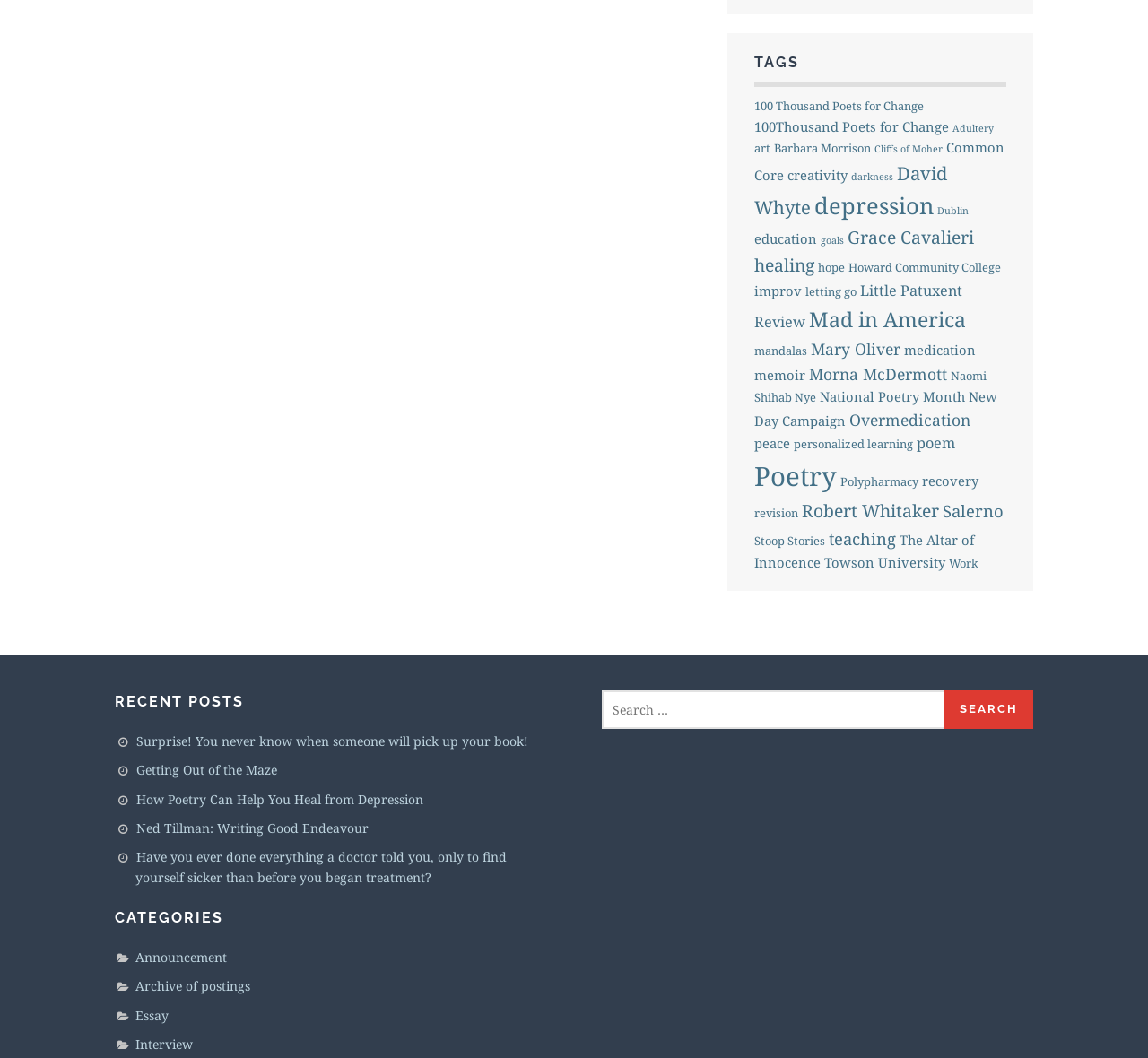Using the element description: "Overmedication", determine the bounding box coordinates for the specified UI element. The coordinates should be four float numbers between 0 and 1, [left, top, right, bottom].

[0.74, 0.387, 0.845, 0.407]